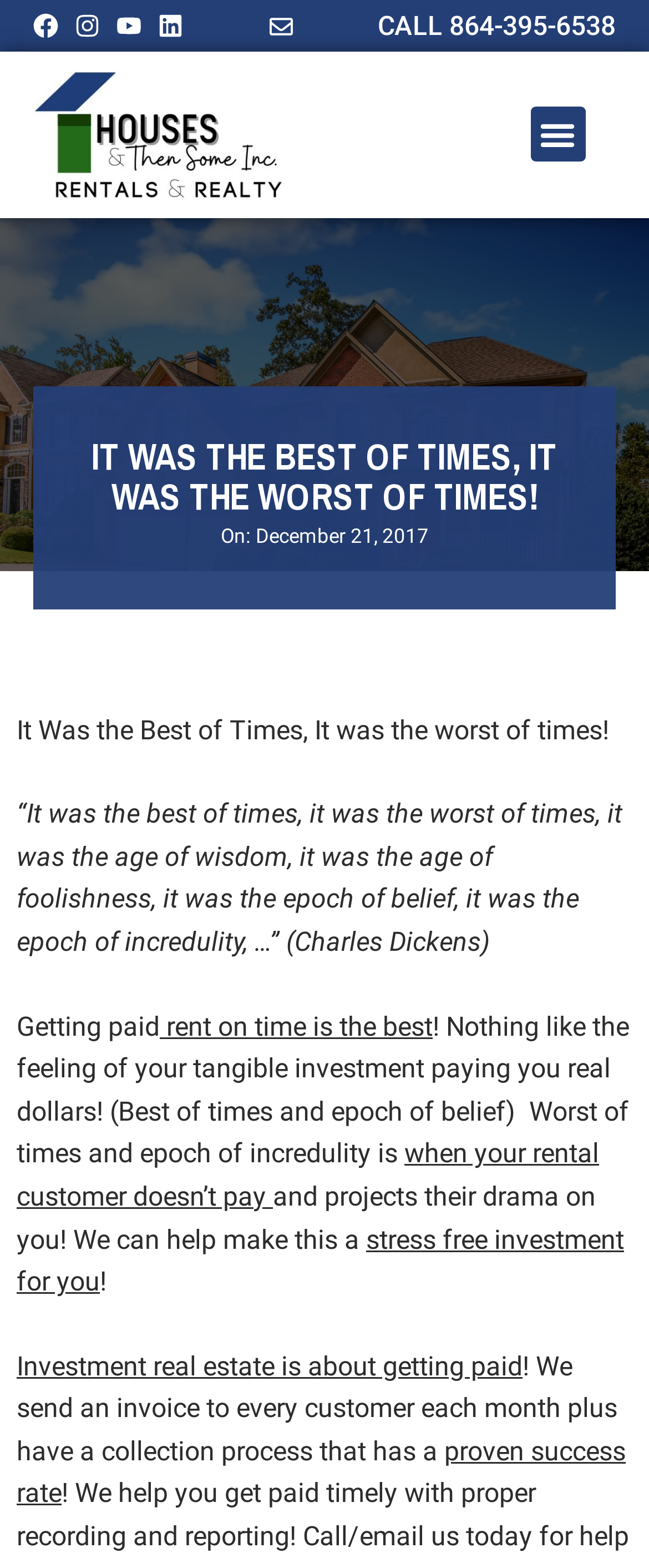Based on the element description Menu, identify the bounding box of the UI element in the given webpage screenshot. The coordinates should be in the format (top-left x, top-left y, bottom-right x, bottom-right y) and must be between 0 and 1.

[0.817, 0.068, 0.901, 0.103]